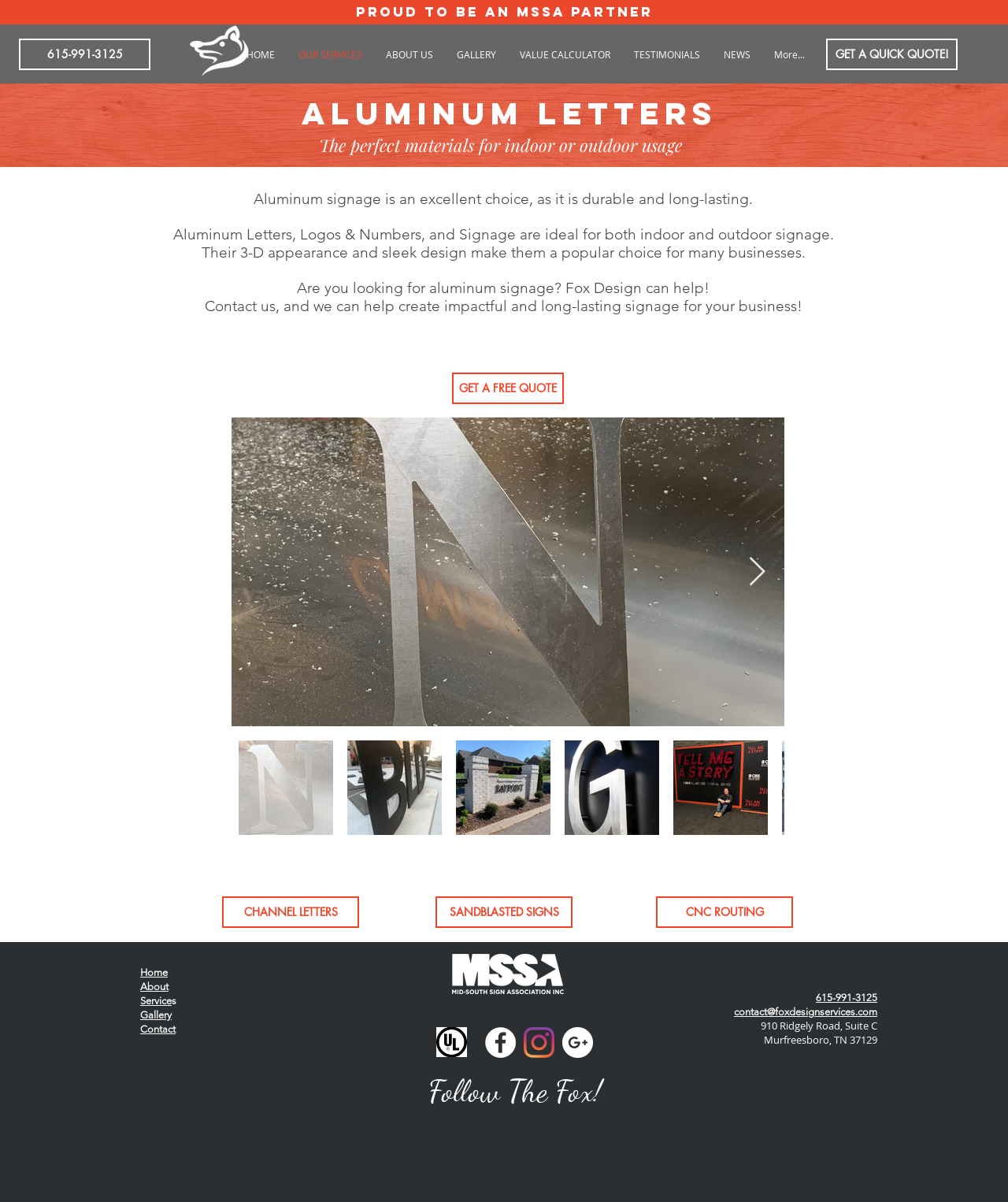Identify the bounding box for the UI element that is described as follows: "aria-label="Fox Design Facebook"".

[0.481, 0.855, 0.512, 0.88]